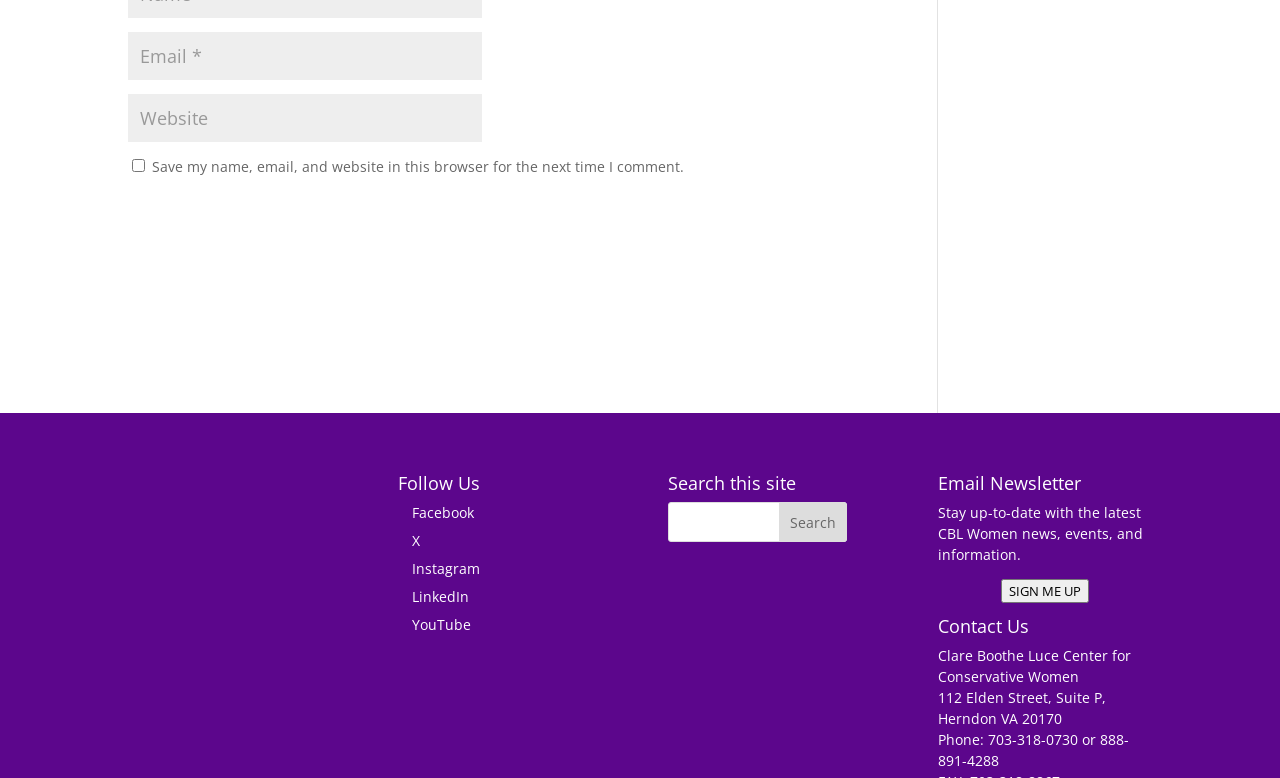What is the address of the Clare Boothe Luce Center?
Please utilize the information in the image to give a detailed response to the question.

The webpage has a 'Contact Us' section that provides the address of the Clare Boothe Luce Center, which is 112 Elden Street, Suite P, Herndon VA 20170. This address can be used to contact the organization or visit their physical location.